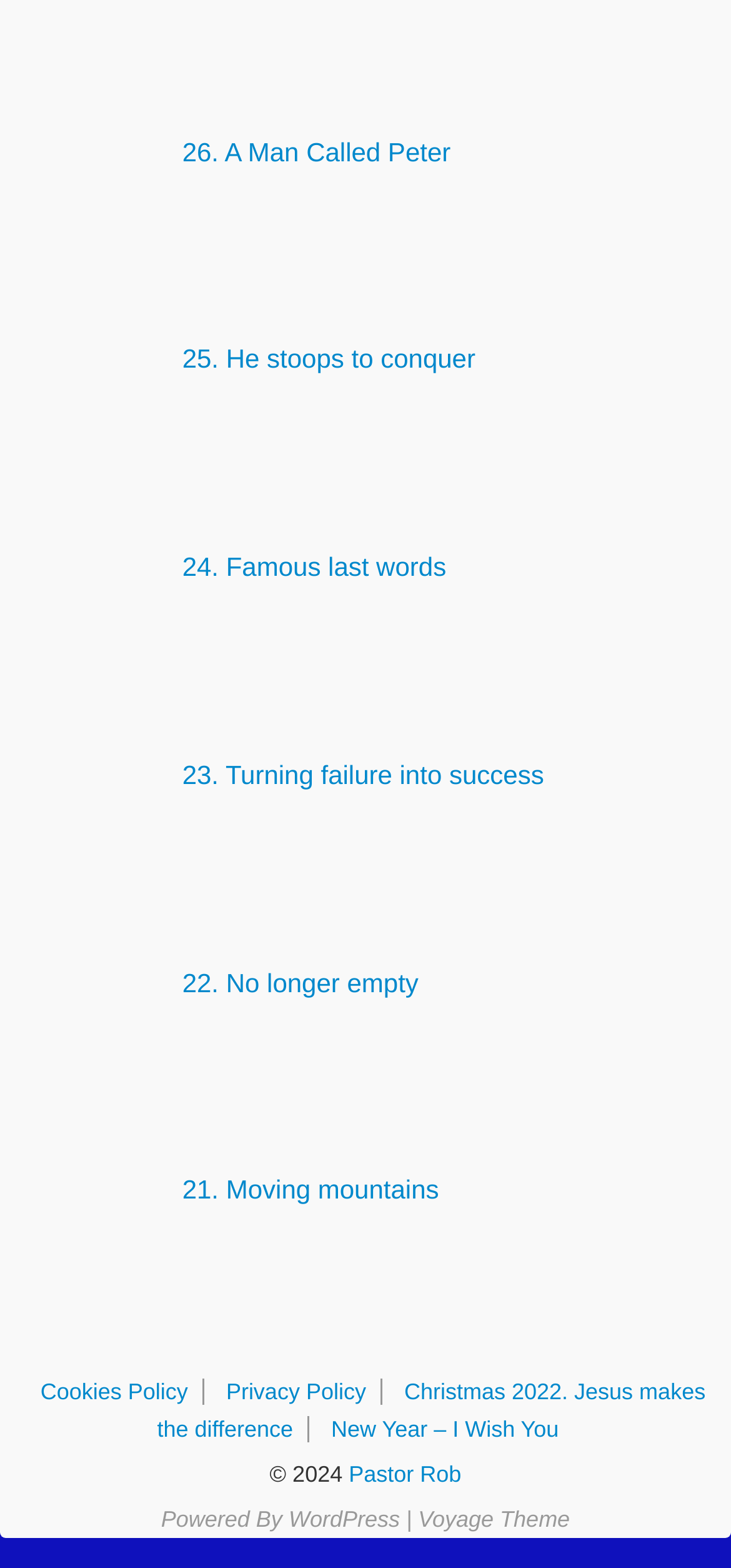What is the copyright year?
Carefully analyze the image and provide a detailed answer to the question.

I found the copyright information at the bottom of the page, which is '© 2024'.